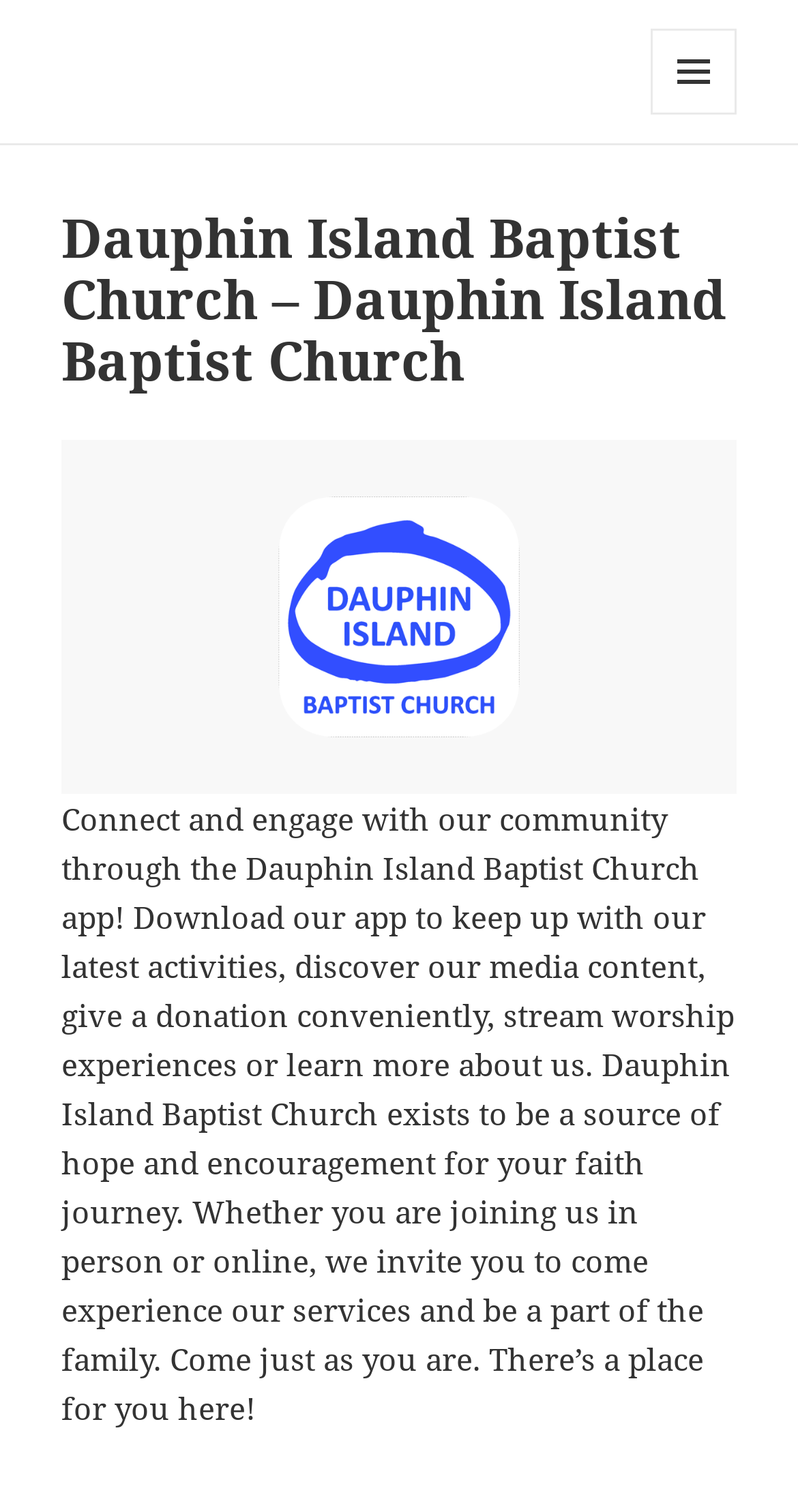Determine the bounding box for the described UI element: "Menu and widgets".

[0.815, 0.019, 0.923, 0.076]